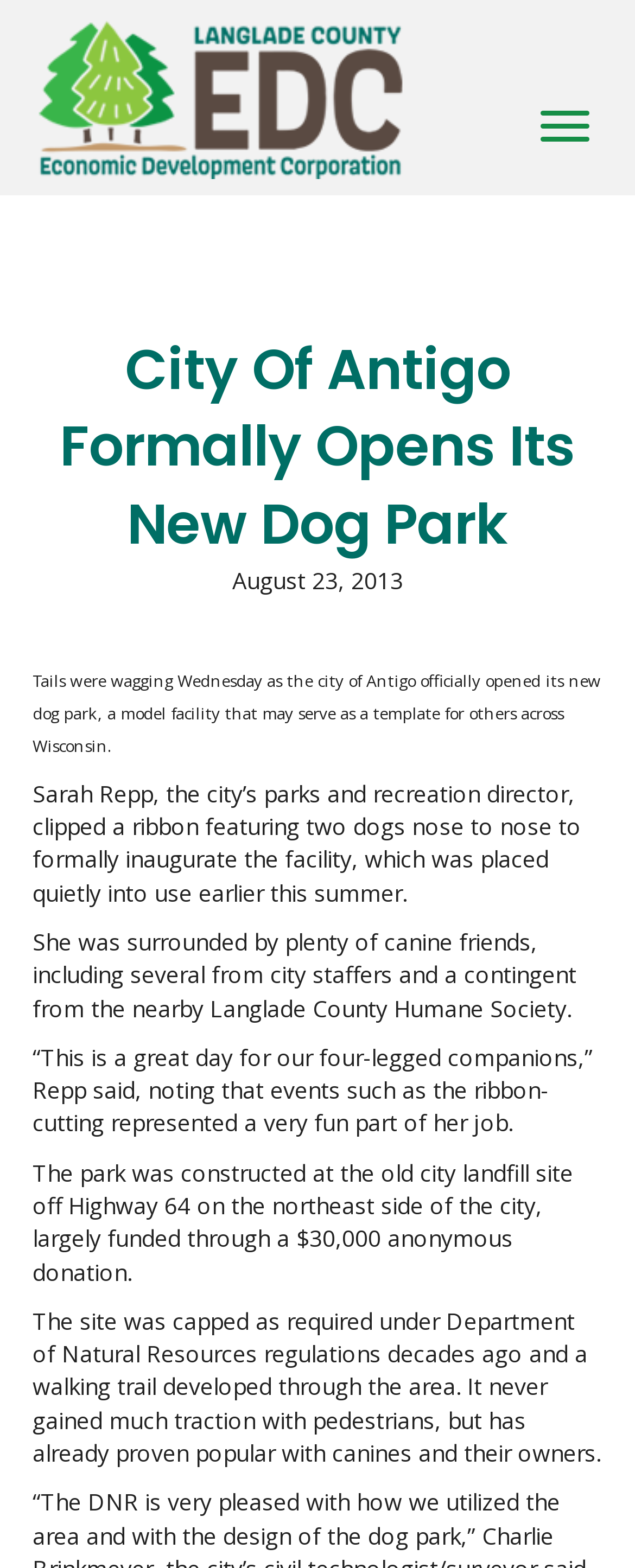What was the old city landfill site used for before the dog park?
Give a one-word or short-phrase answer derived from the screenshot.

Walking trail